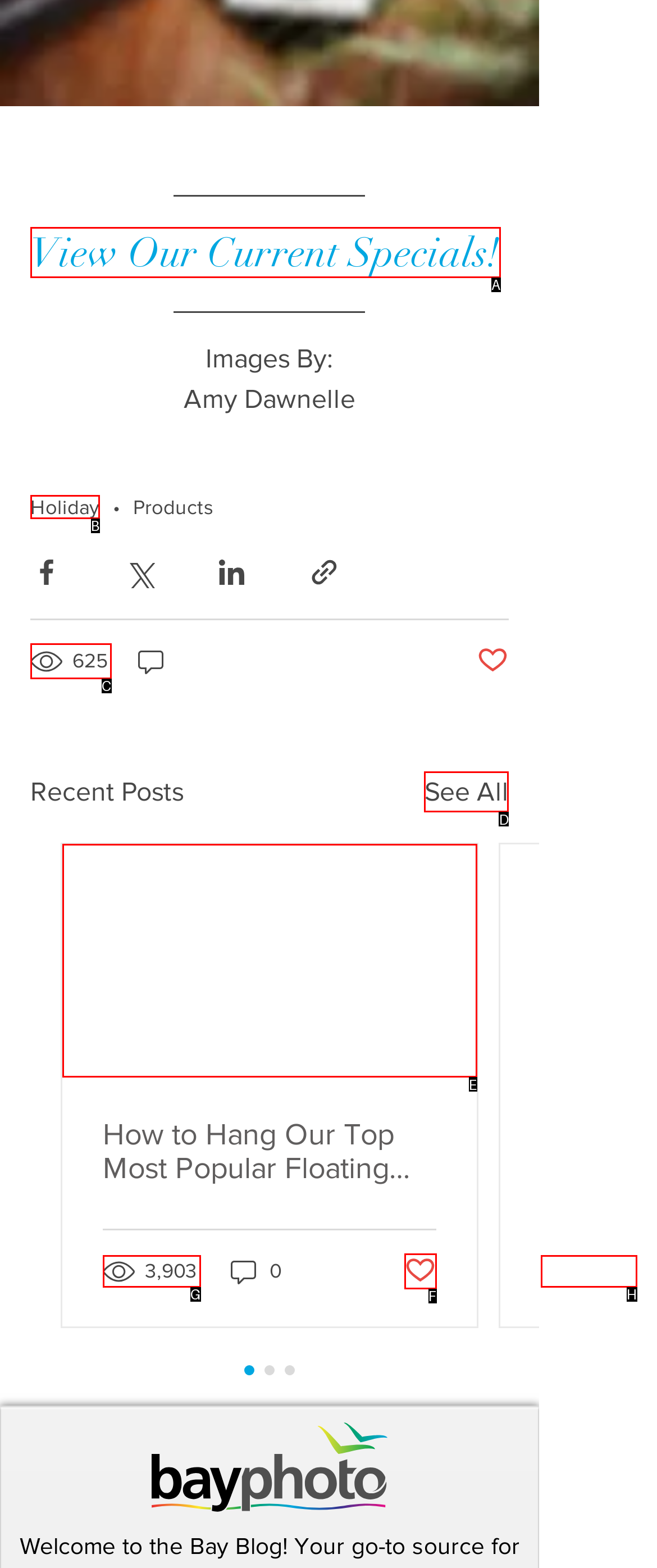Select the appropriate bounding box to fulfill the task: See all recent posts Respond with the corresponding letter from the choices provided.

D